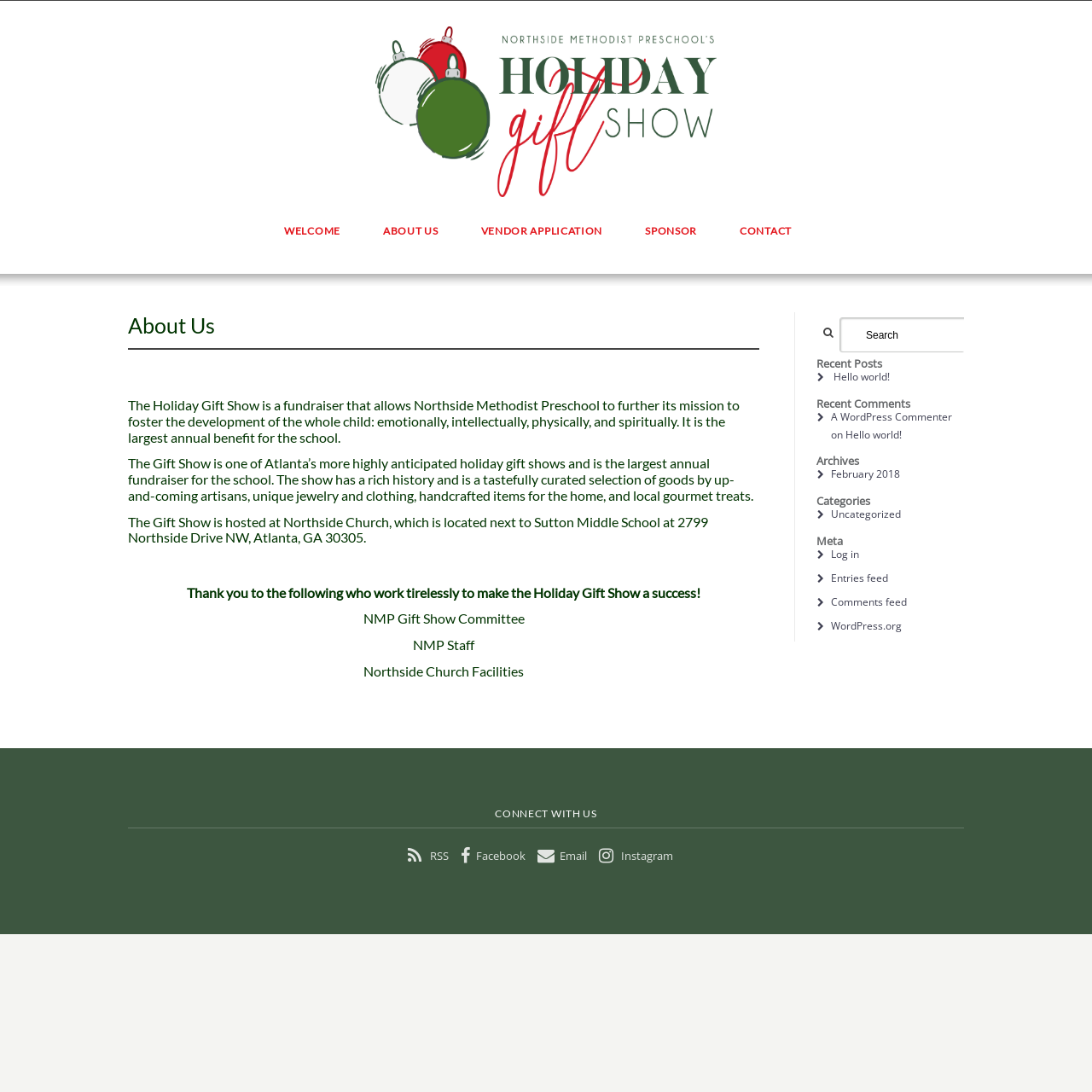Please determine the bounding box coordinates of the area that needs to be clicked to complete this task: 'Read the 'About Us' heading'. The coordinates must be four float numbers between 0 and 1, formatted as [left, top, right, bottom].

[0.117, 0.286, 0.695, 0.31]